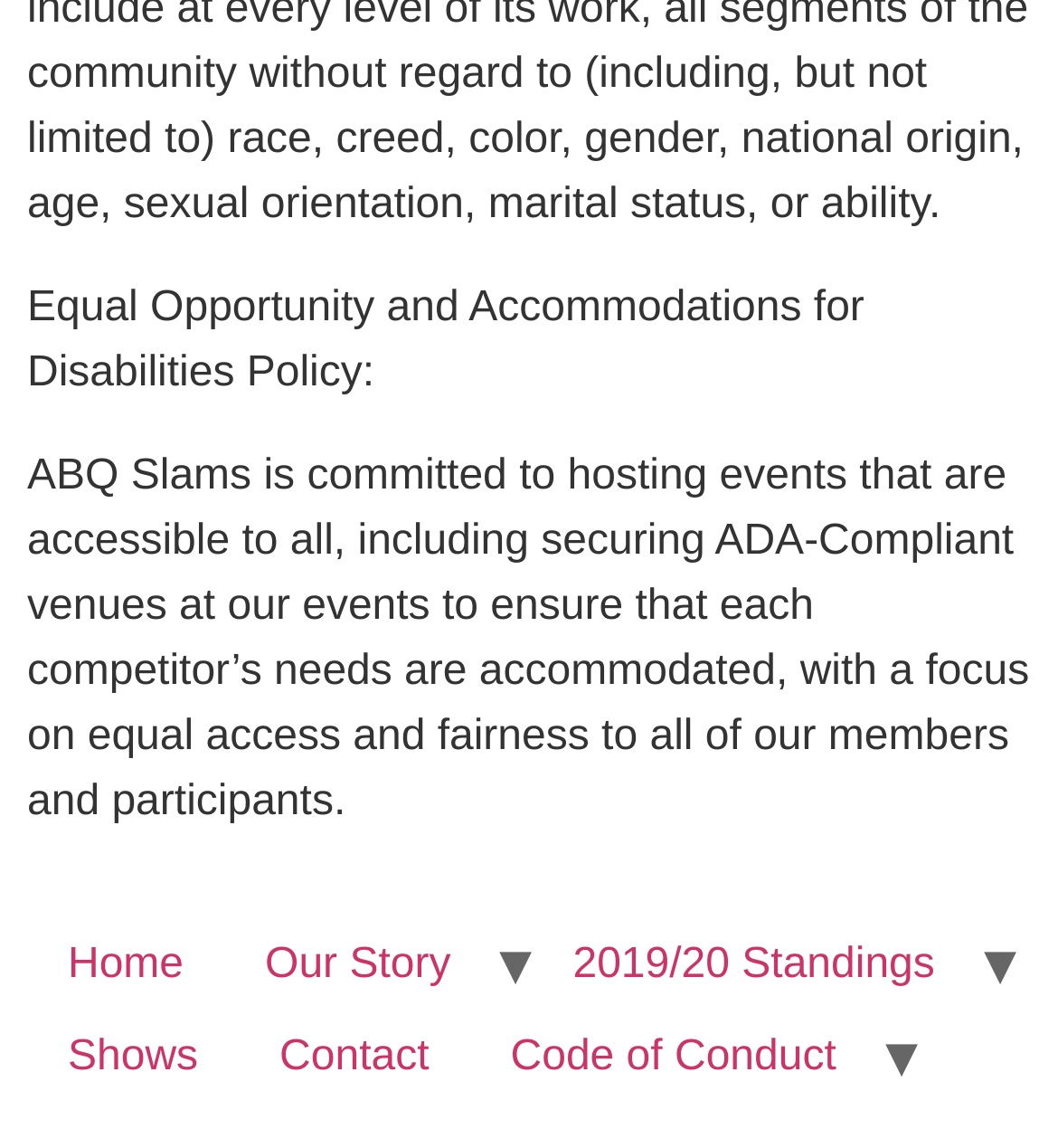What is the focus of ABQ Slams' events?
Using the visual information, reply with a single word or short phrase.

Equal access and fairness